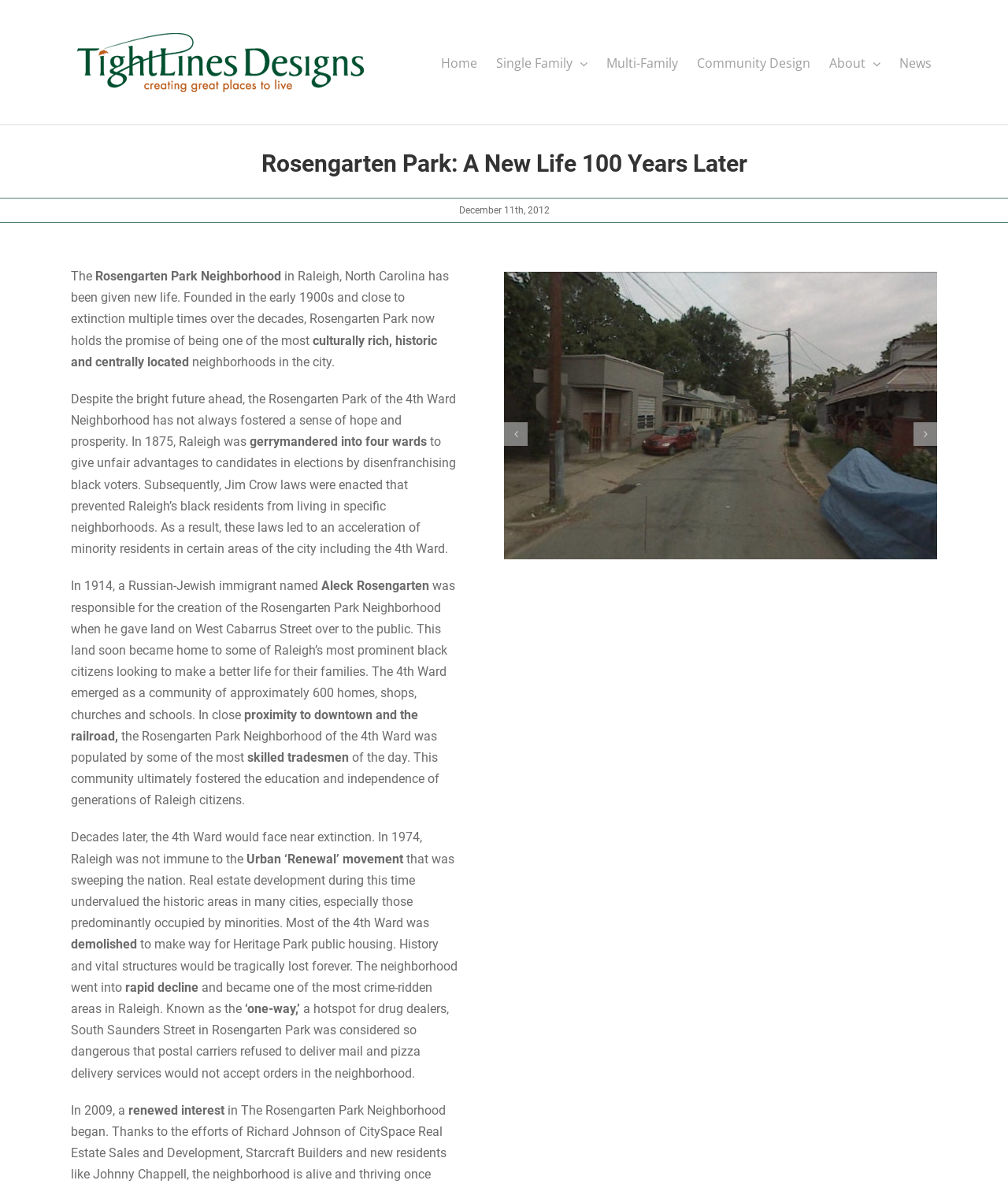Determine the bounding box coordinates of the section to be clicked to follow the instruction: "Click the 'Home' link". The coordinates should be given as four float numbers between 0 and 1, formatted as [left, top, right, bottom].

[0.437, 0.0, 0.473, 0.1]